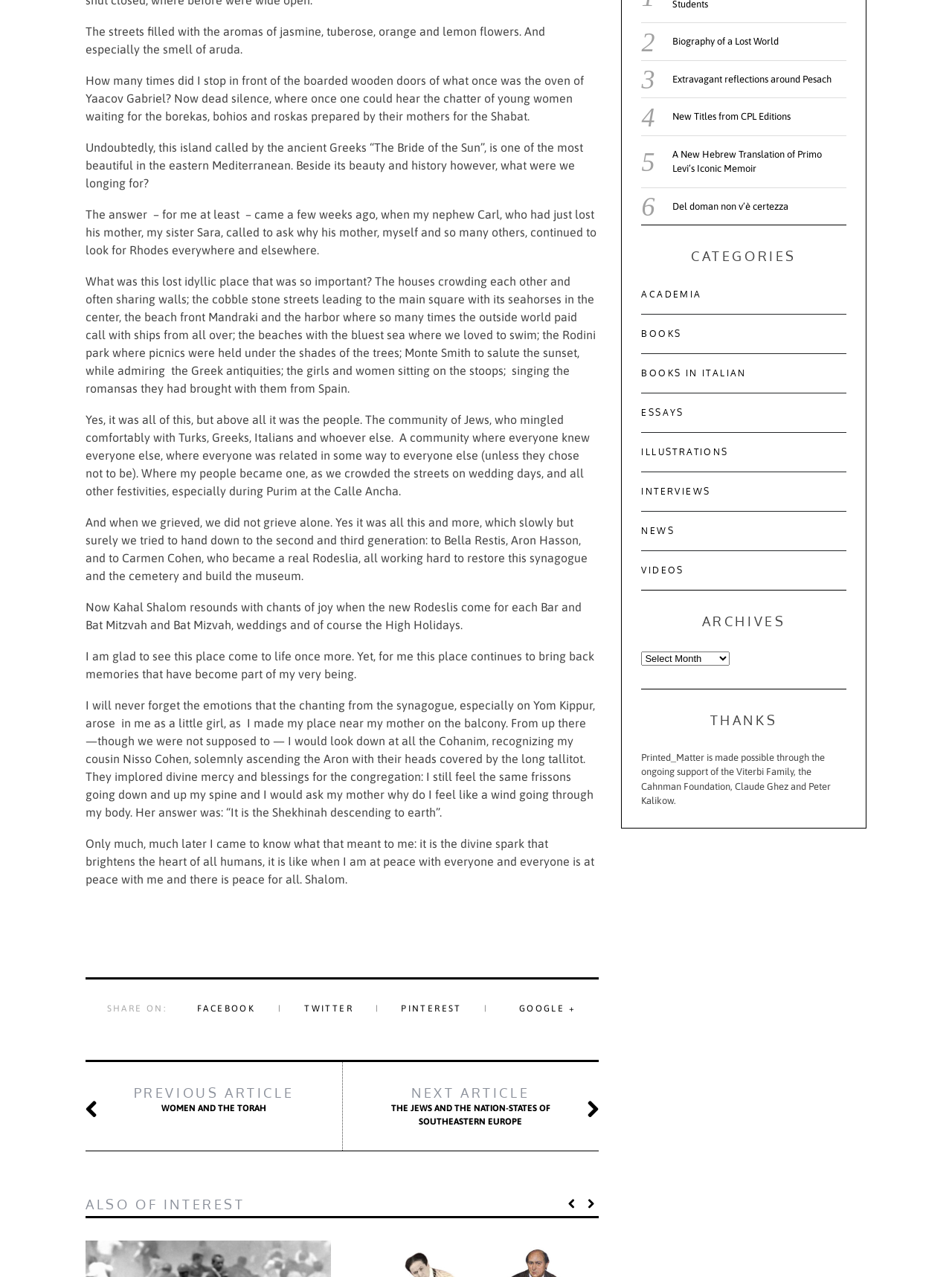Respond with a single word or phrase to the following question: What is the name of the synagogue mentioned in the text?

Kahal Shalom